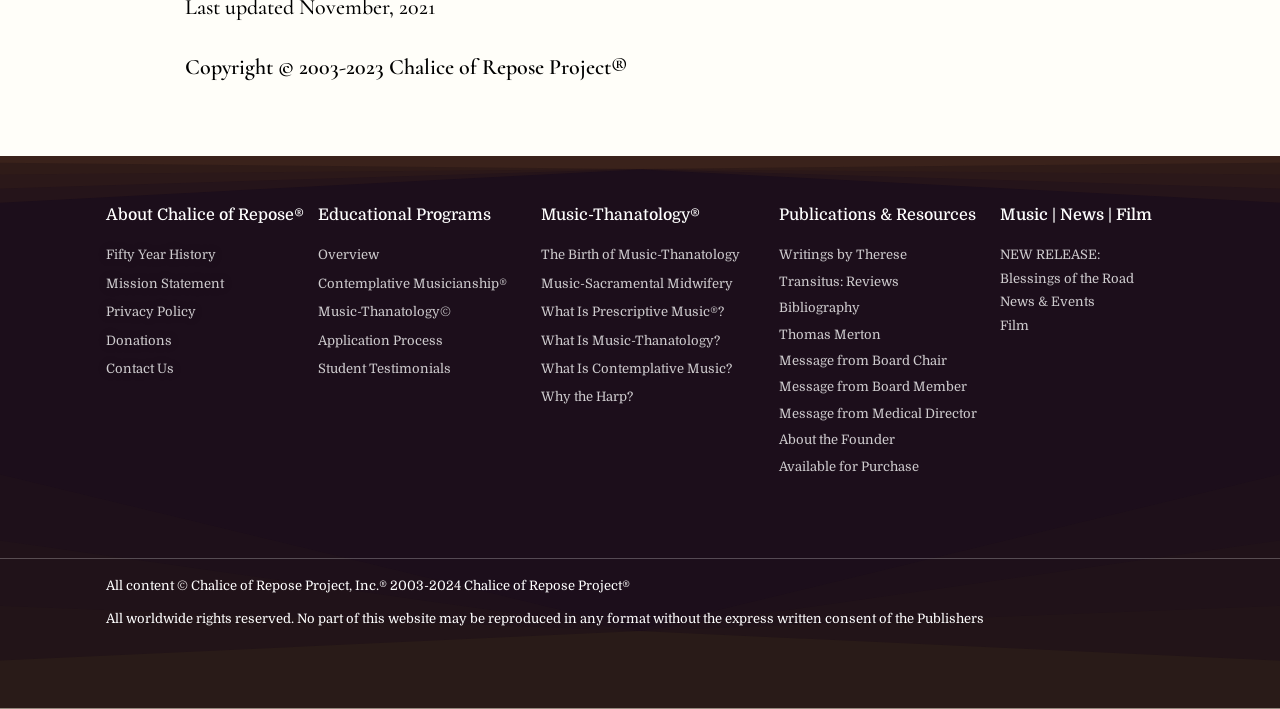What is the name of the founder?
Refer to the image and give a detailed answer to the question.

The name of the founder can be found in the 'Publications & Resources' section, which contains a link to 'Writings by Therese'. This suggests that the founder's name is Therese.